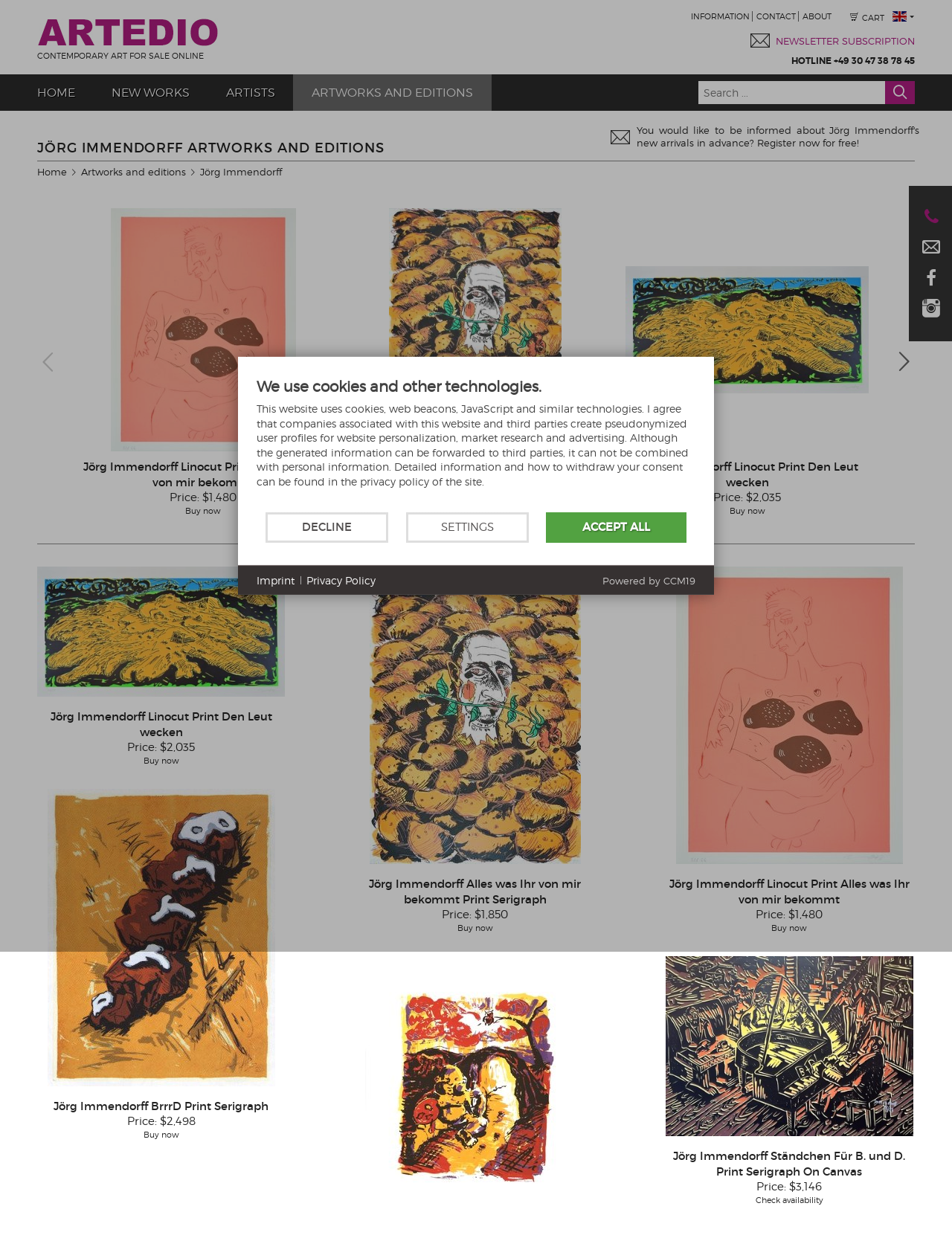How many navigation links are there in the top menu?
Ensure your answer is thorough and detailed.

I counted the number of links in the top menu, and there are 5 links: 'INFORMATION', 'CONTACT', 'ABOUT', 'CART', and 'NEWSLETTER SUBSCRIPTION'.